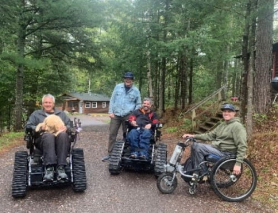What is the purpose of the specialized mobility devices?
Based on the image, answer the question with a single word or brief phrase.

For off-road use